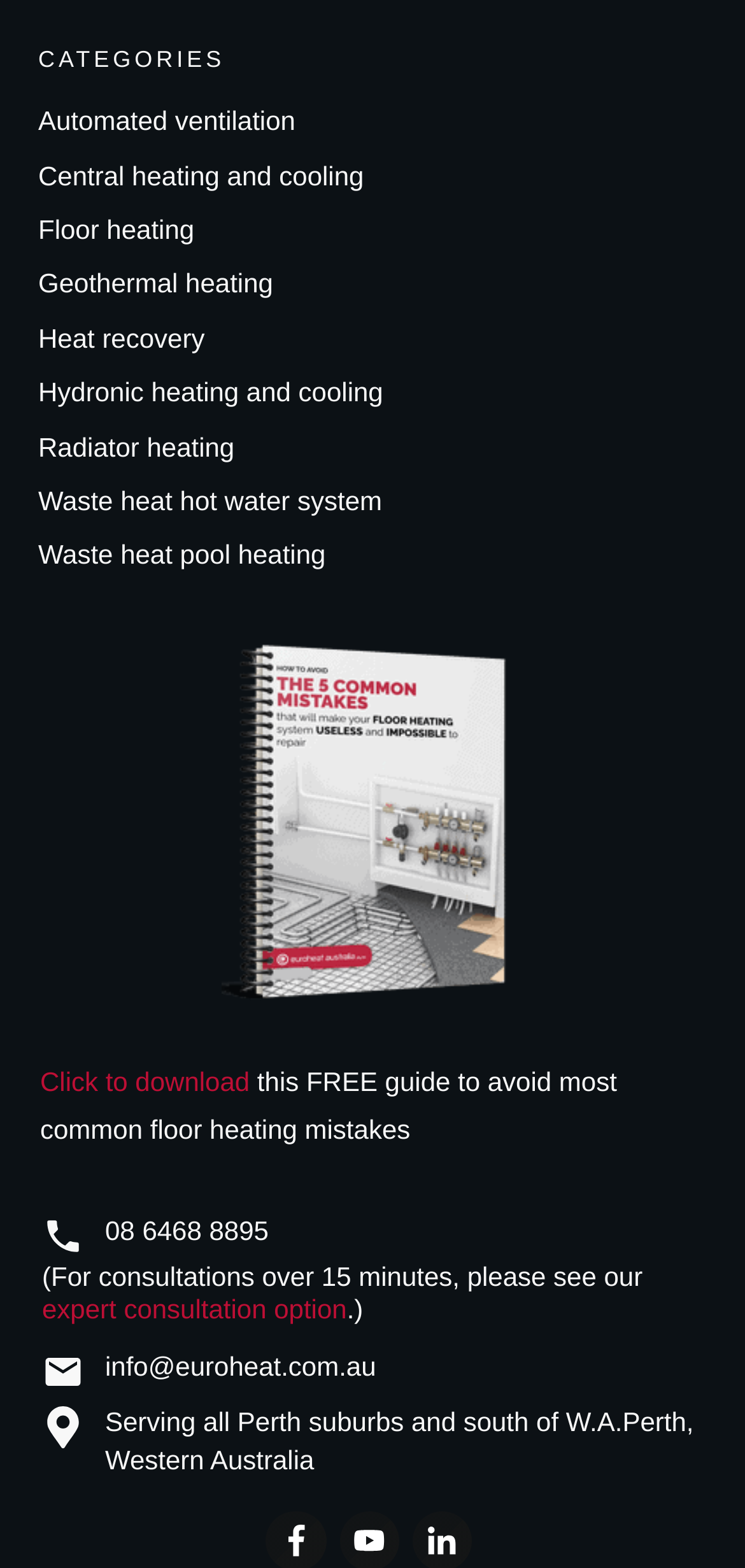Pinpoint the bounding box coordinates of the clickable area necessary to execute the following instruction: "Click on the image to download". The coordinates should be given as four float numbers between 0 and 1, namely [left, top, right, bottom].

[0.296, 0.399, 0.704, 0.644]